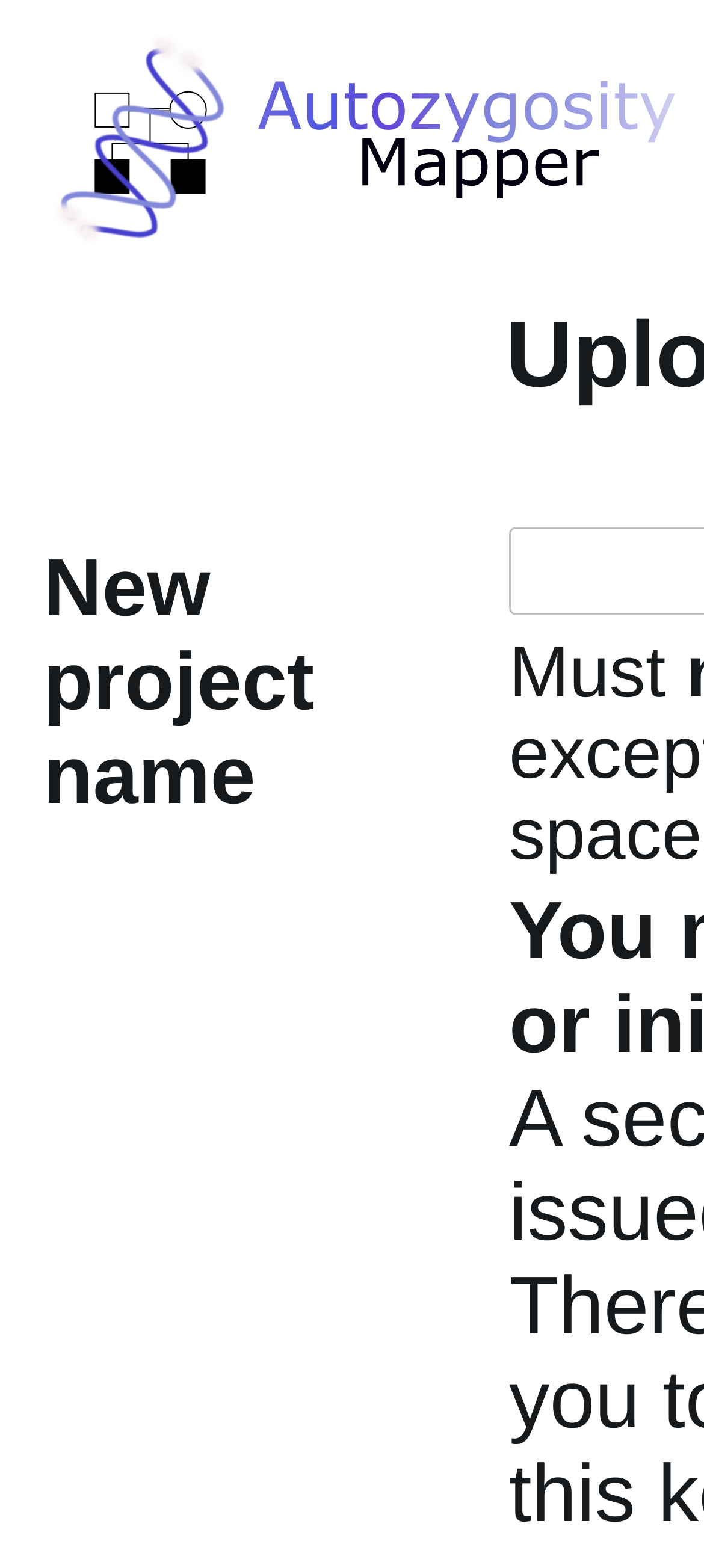Bounding box coordinates are specified in the format (top-left x, top-left y, bottom-right x, bottom-right y). All values are floating point numbers bounded between 0 and 1. Please provide the bounding box coordinate of the region this sentence describes: parent_node: Login

[0.062, 0.014, 0.959, 0.163]